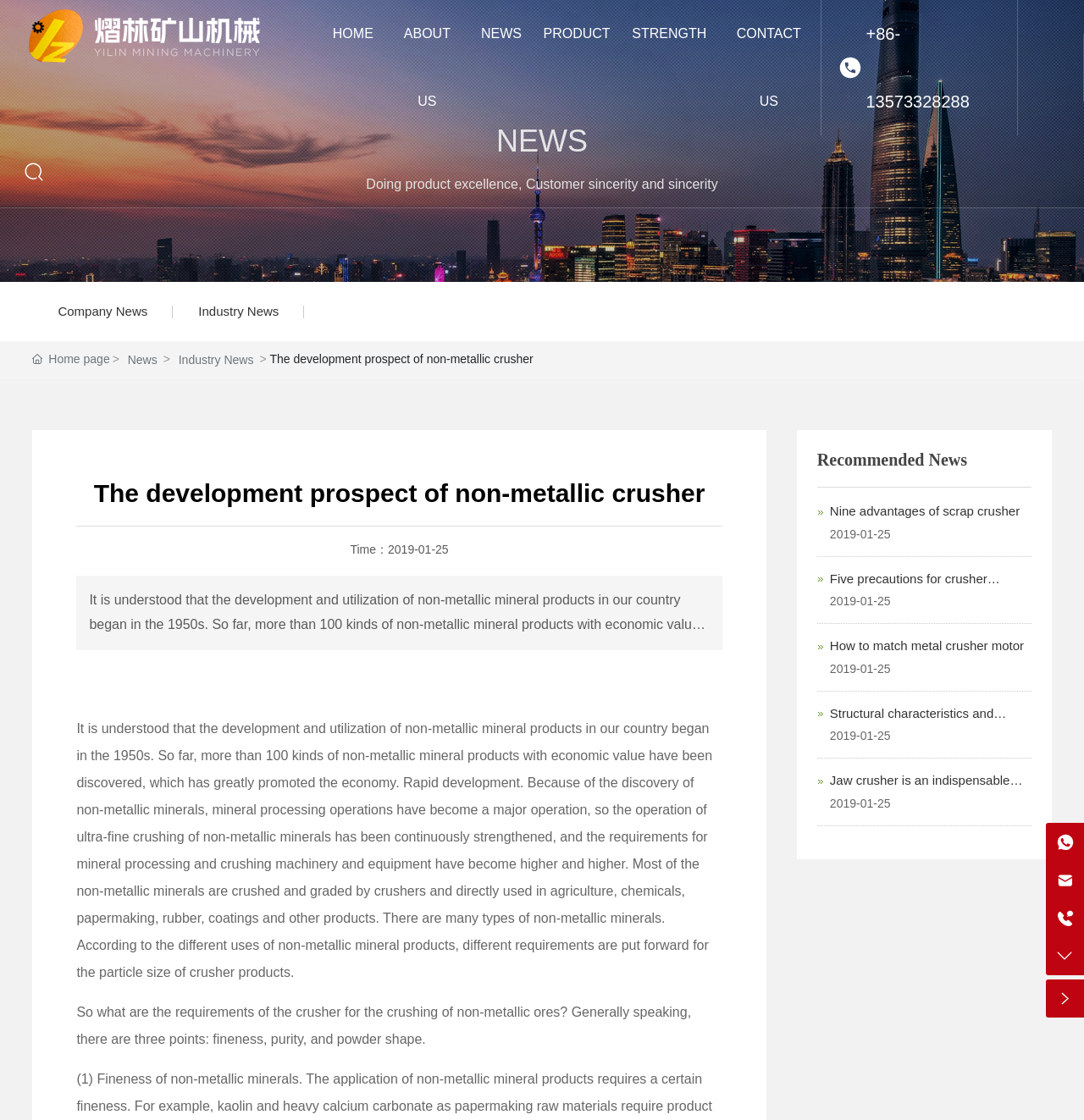Determine the bounding box coordinates of the clickable element to achieve the following action: 'Send an email to yilinkuangshan@163.com'. Provide the coordinates as four float values between 0 and 1, formatted as [left, top, right, bottom].

[0.726, 0.813, 0.941, 0.833]